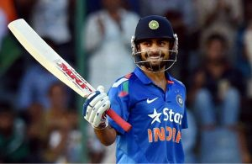What is the player holding in one hand?
Refer to the screenshot and answer in one word or phrase.

A bat